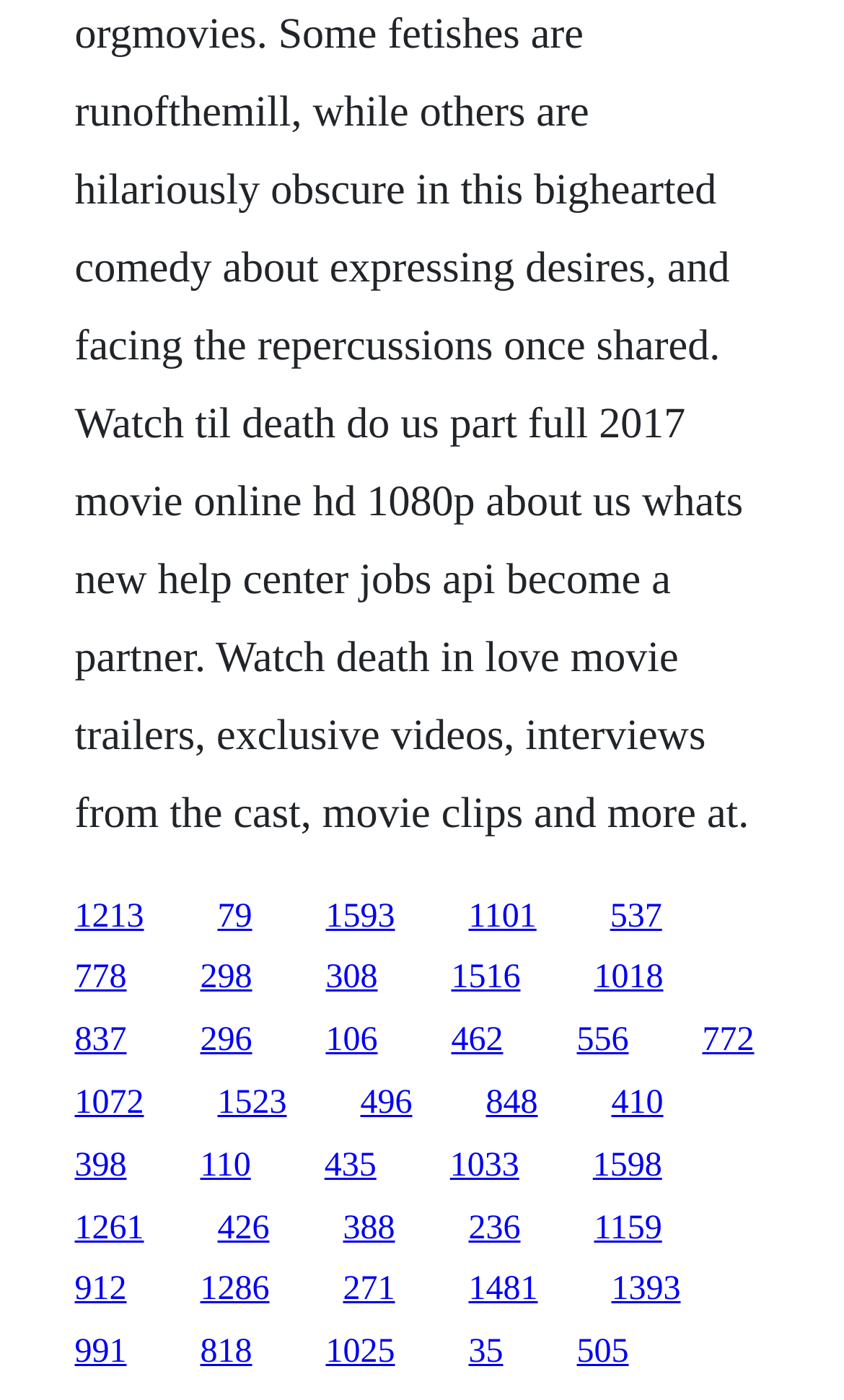Provide the bounding box coordinates of the section that needs to be clicked to accomplish the following instruction: "follow the seventh link."

[0.088, 0.686, 0.15, 0.712]